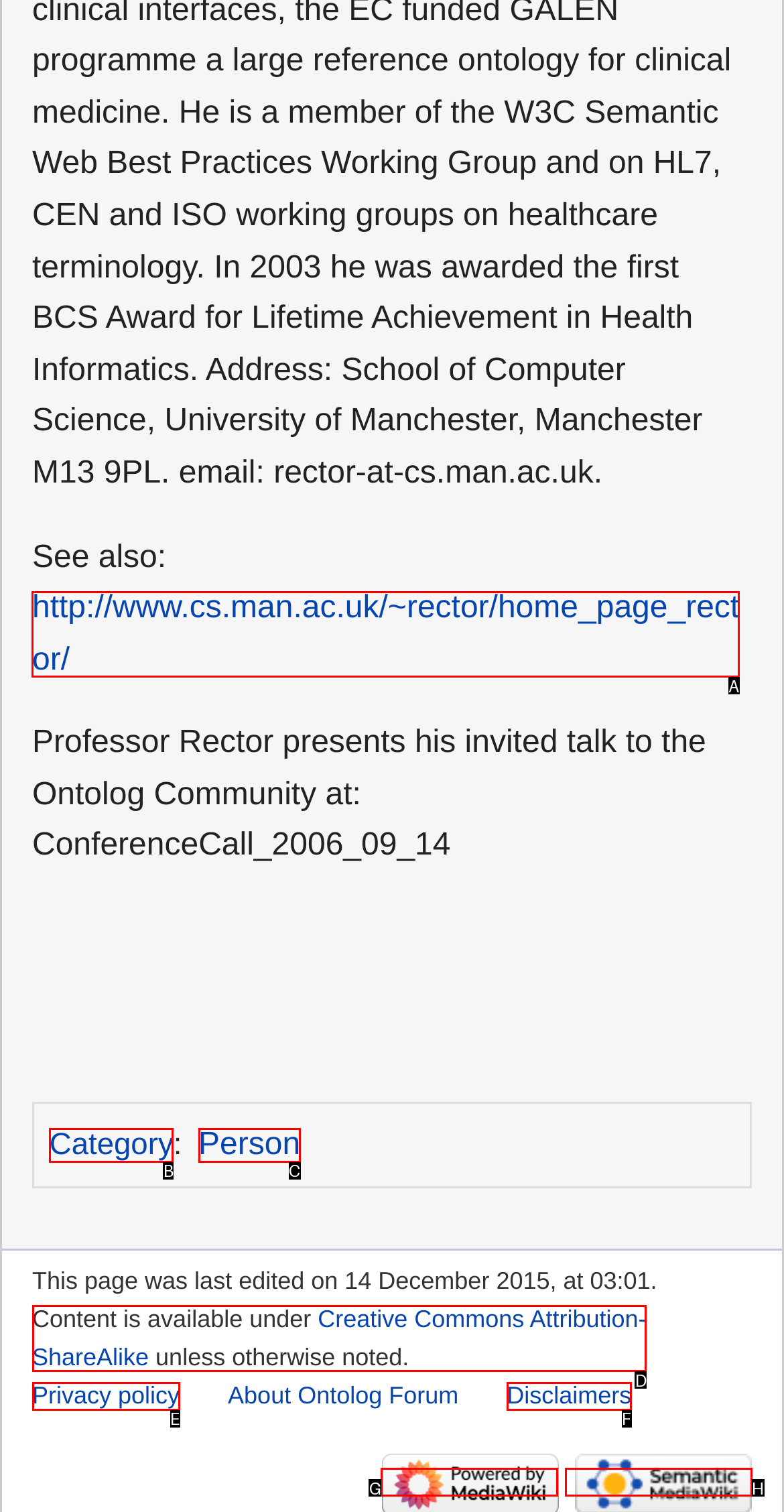Which lettered option should be clicked to achieve the task: visit Professor Rector's homepage? Choose from the given choices.

A